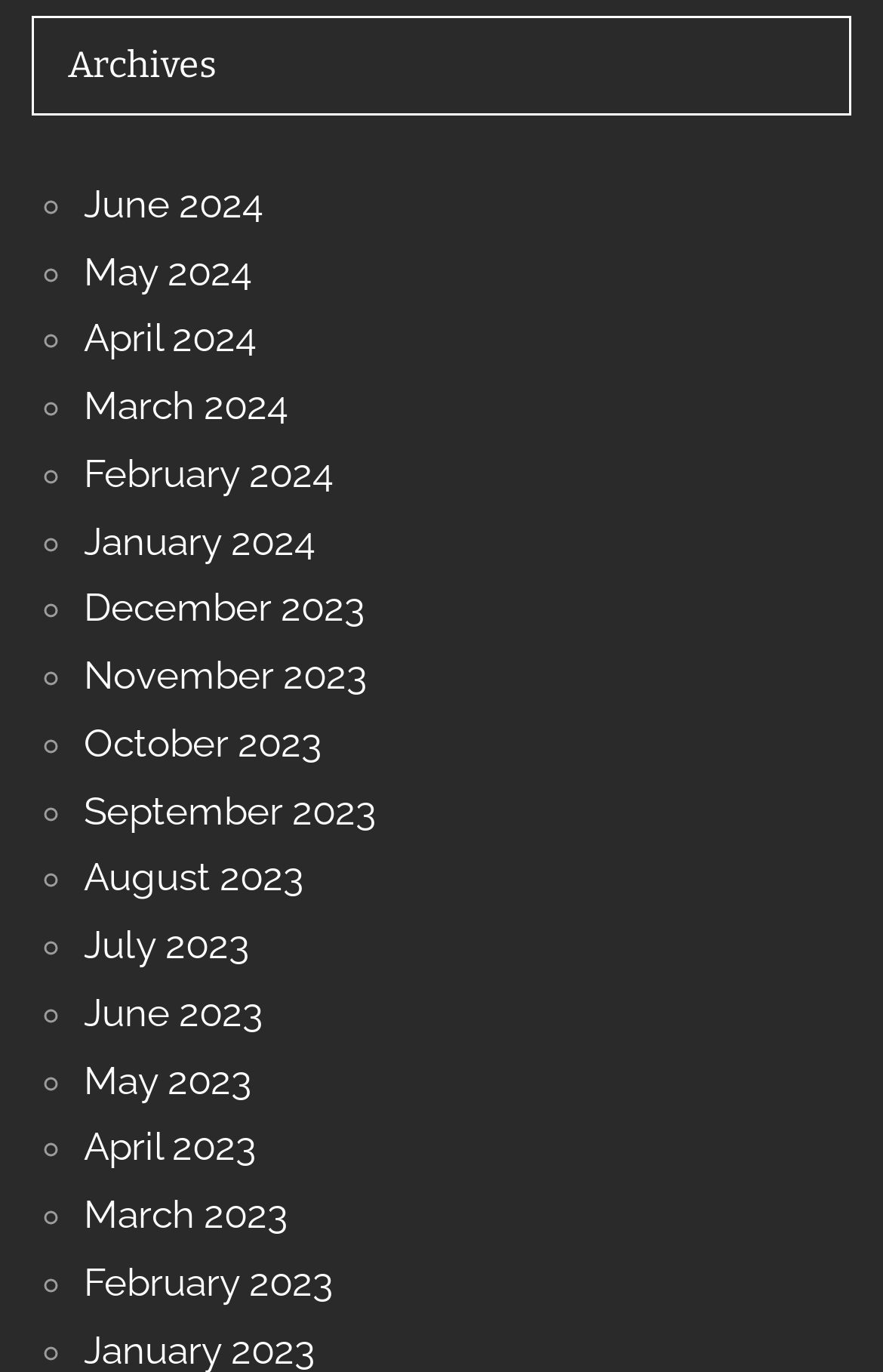What is the earliest month available on the archives page?
Examine the image and provide an in-depth answer to the question.

The earliest month available on the archives page is January 2023, which is indicated by the link 'January 2023' at the bottom of the list.